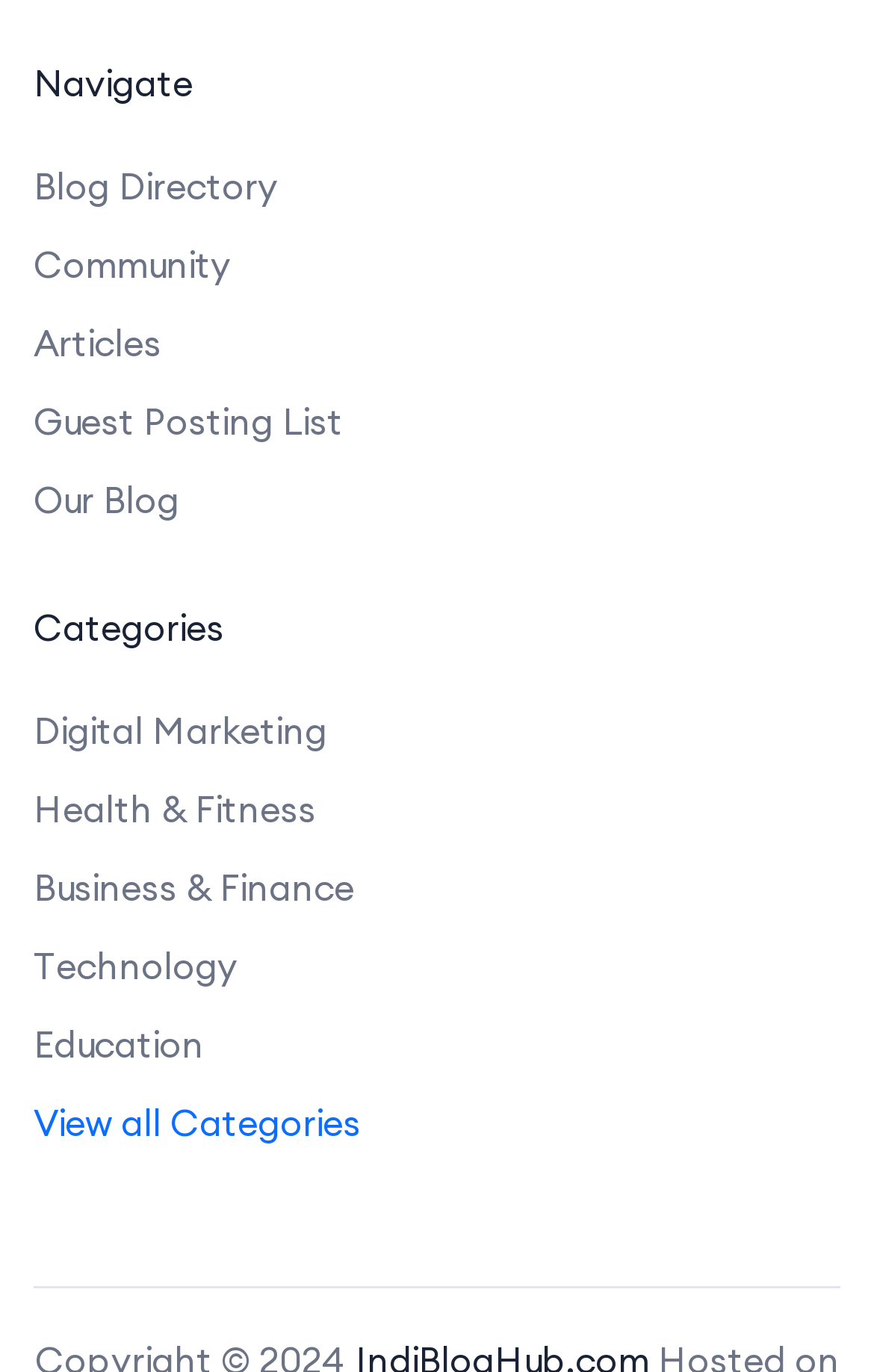Reply to the question with a single word or phrase:
What is the purpose of the separator?

To separate sections